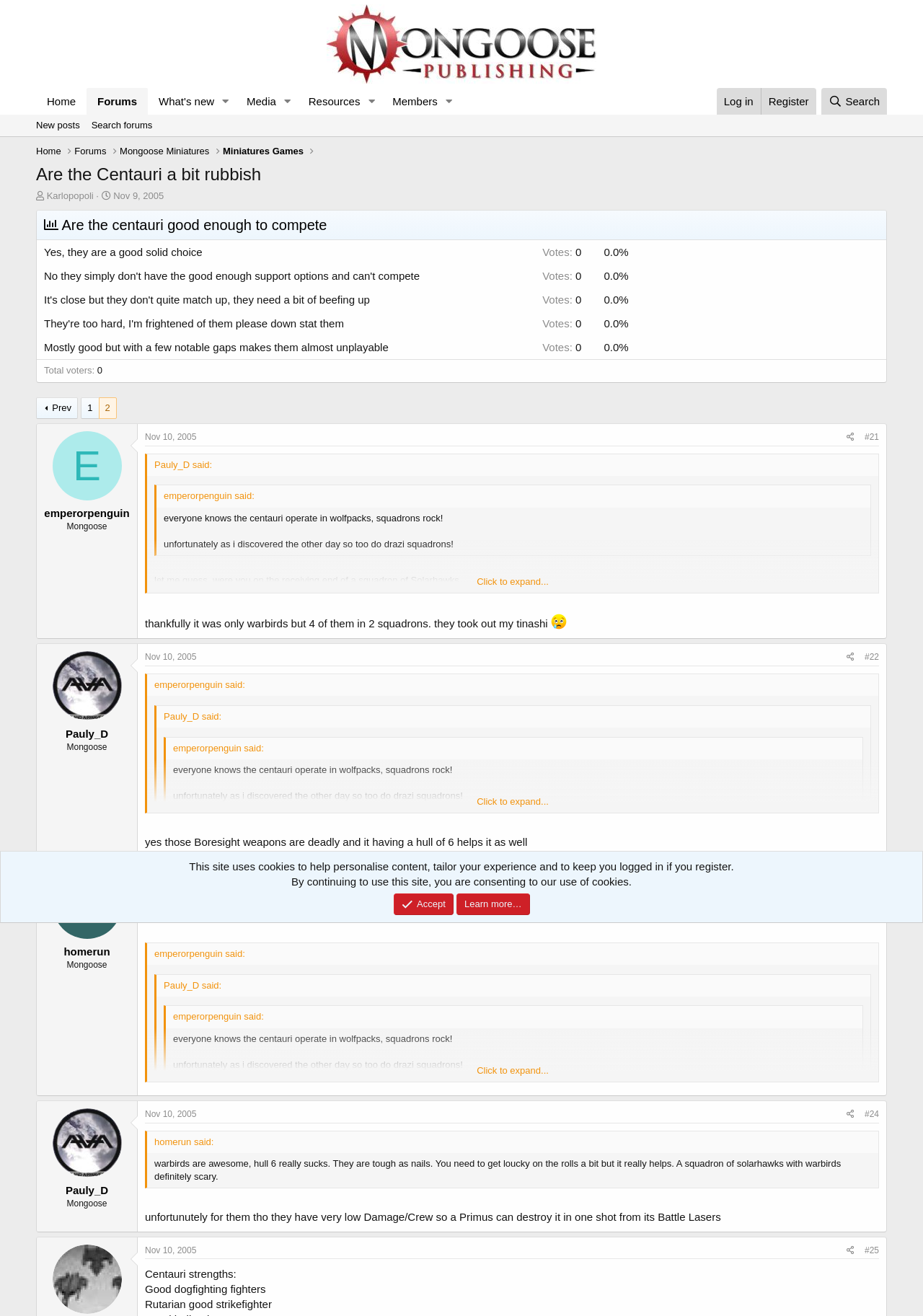Please determine the headline of the webpage and provide its content.

Are the Centauri a bit rubbish